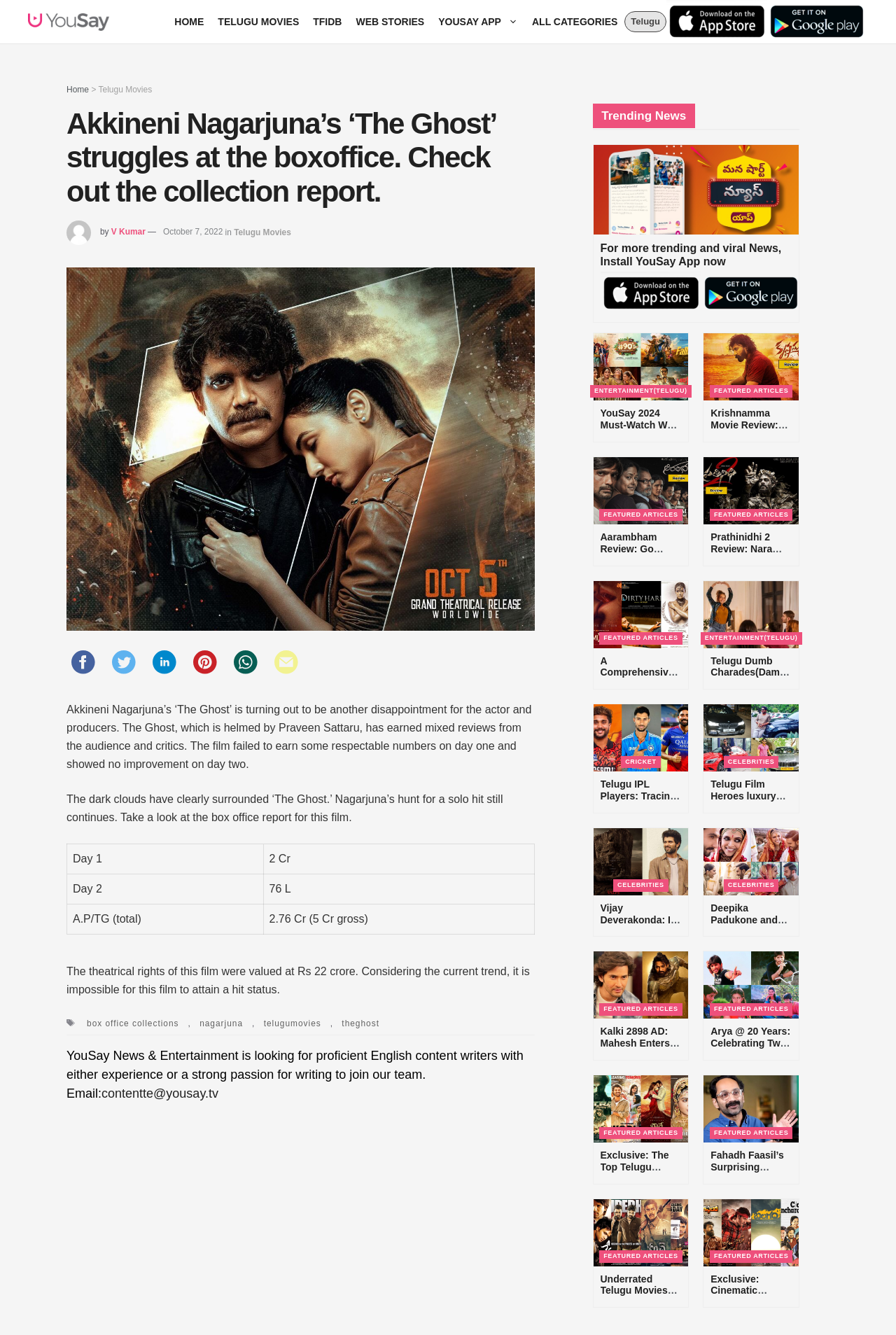What is the name of the movie struggling at the box office?
Could you please answer the question thoroughly and with as much detail as possible?

The answer can be found in the main article section, where the title of the article is 'Akkineni Nagarjuna’s ‘The Ghost’ struggles at the boxoffice. Check out the collection report.'